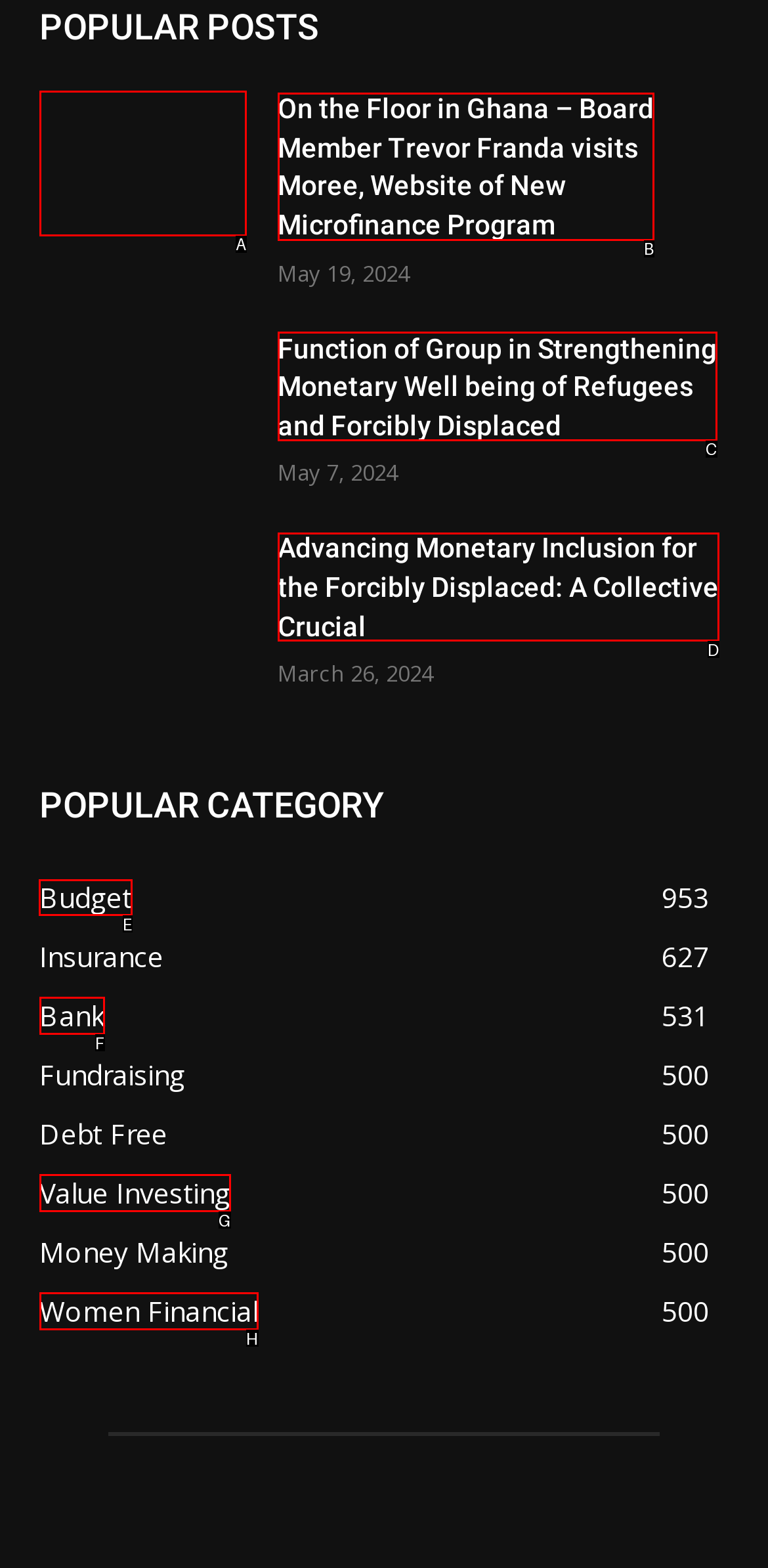Pick the HTML element that should be clicked to execute the task: Browse Budget 953 category
Respond with the letter corresponding to the correct choice.

E